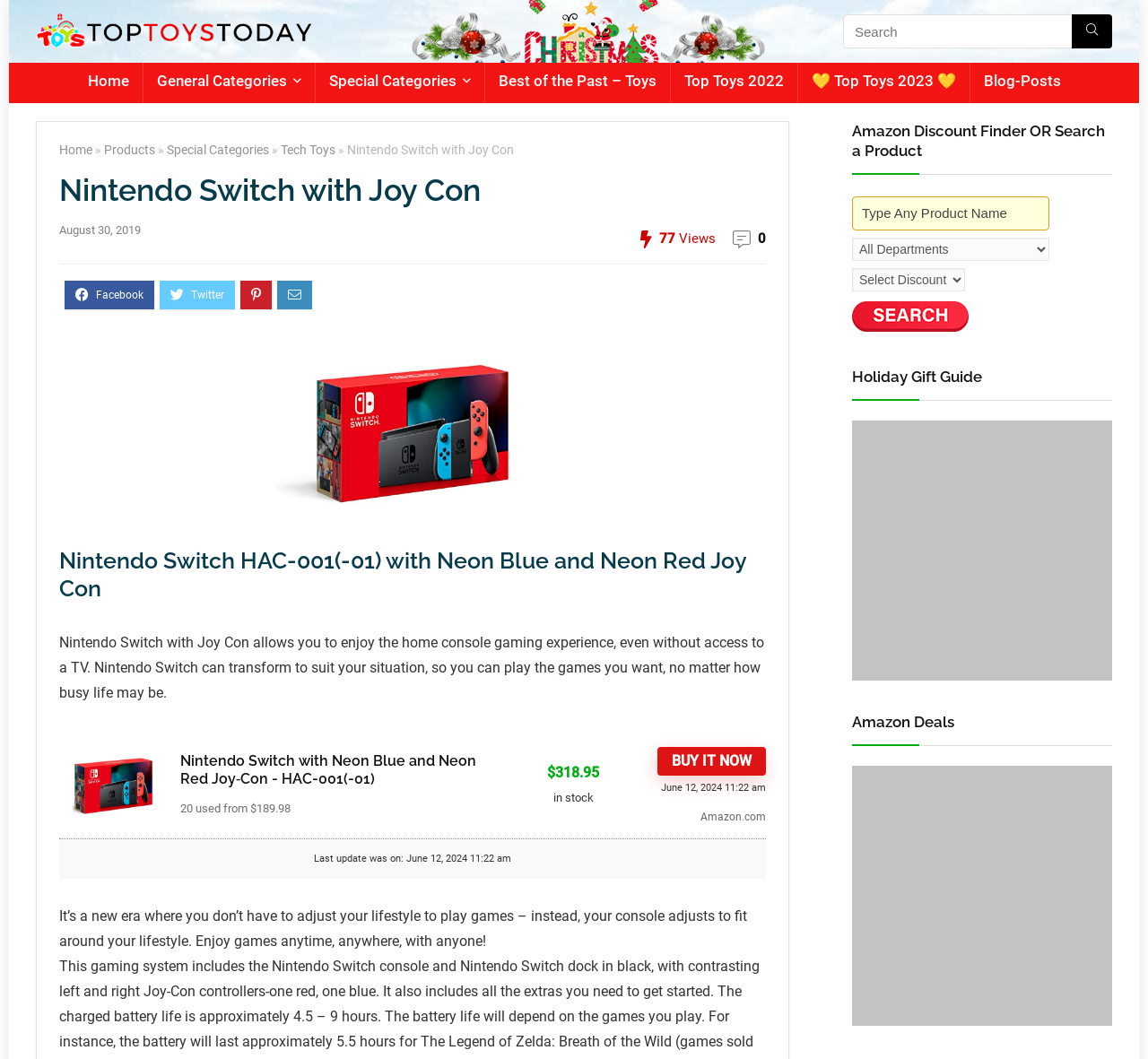Where can the product be bought?
Look at the webpage screenshot and answer the question with a detailed explanation.

The product can be bought from Amazon, which is indicated by the image of the Amazon logo and the text 'Amazon.com'.